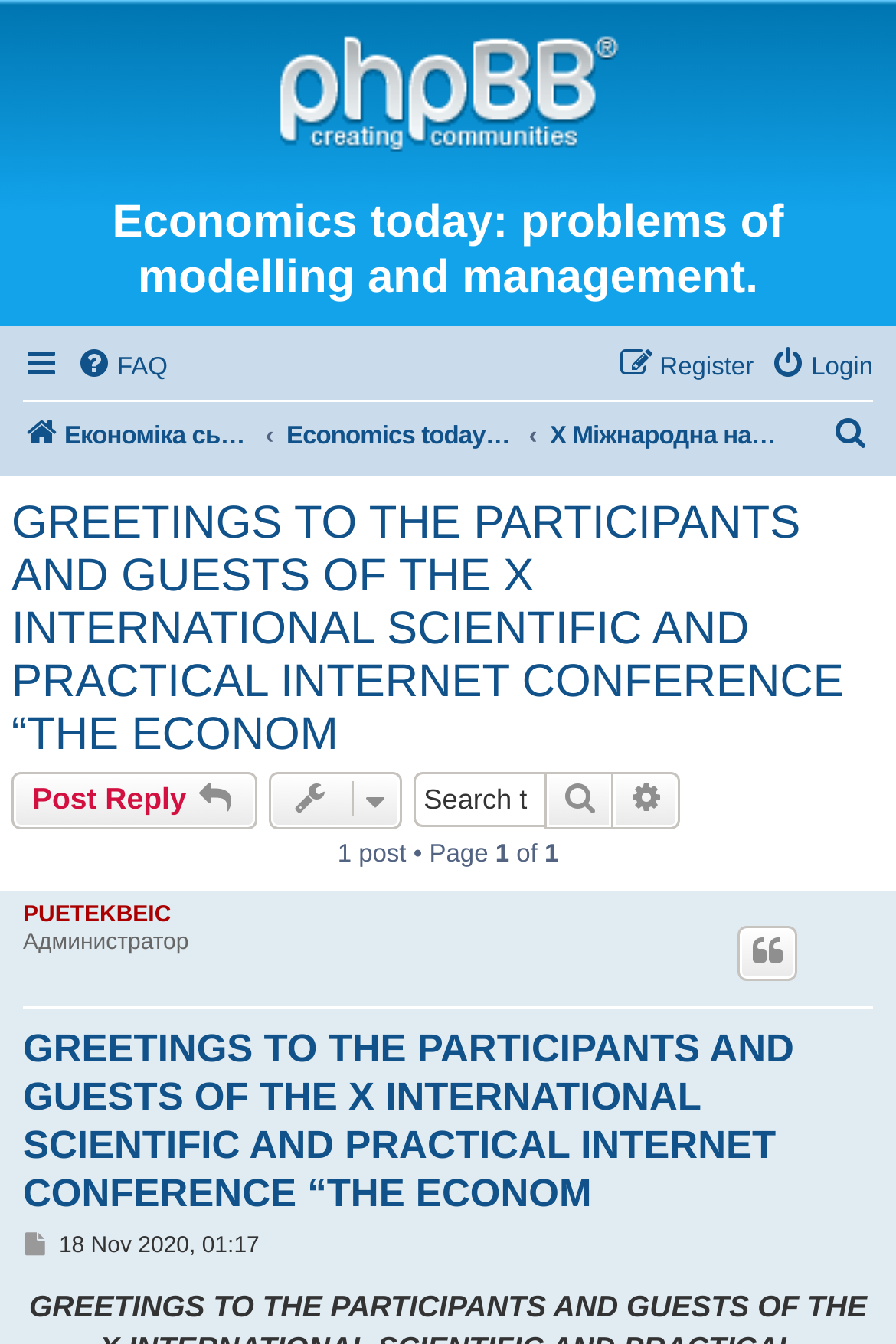Please identify the bounding box coordinates of the element on the webpage that should be clicked to follow this instruction: "Click on the FAQ menu item". The bounding box coordinates should be given as four float numbers between 0 and 1, formatted as [left, top, right, bottom].

[0.085, 0.253, 0.187, 0.294]